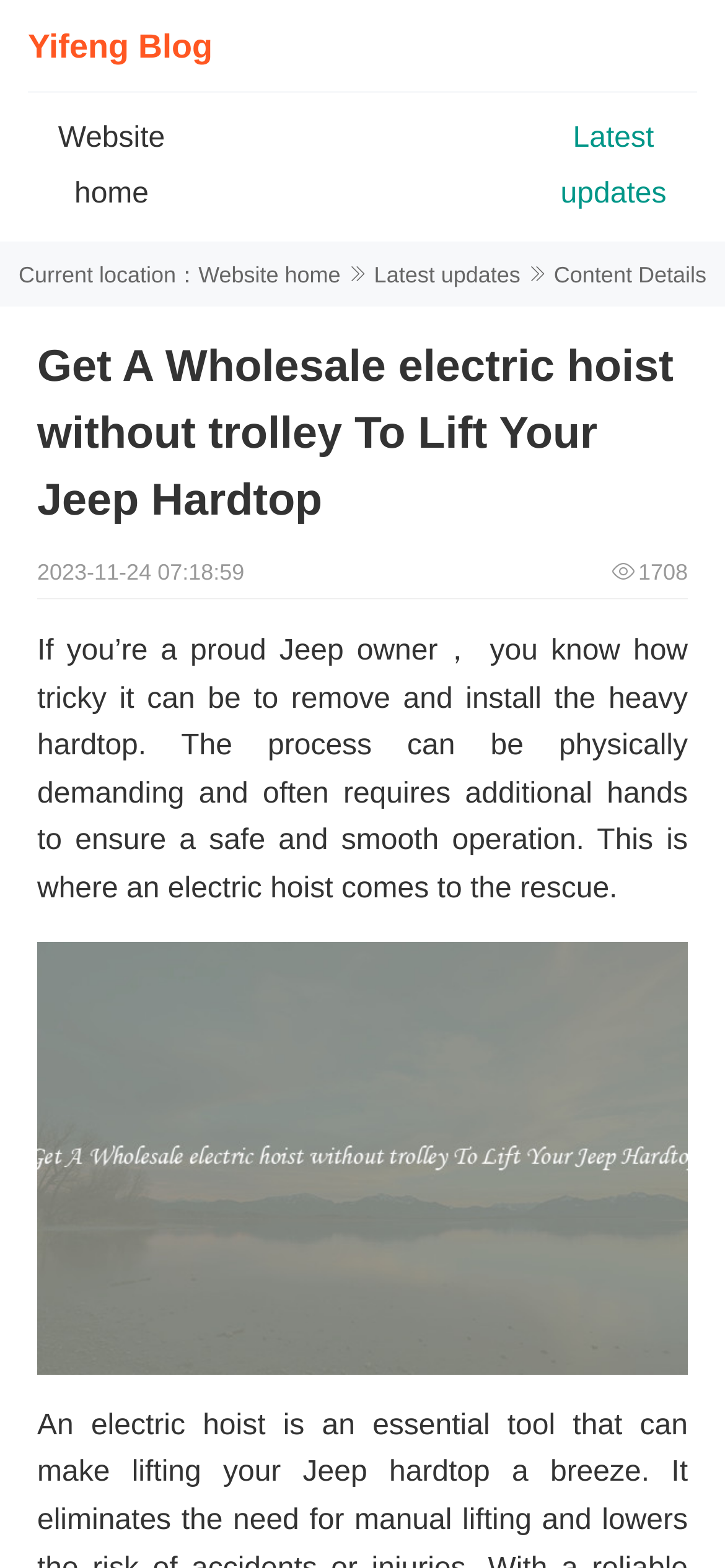Your task is to find and give the main heading text of the webpage.

Get A Wholesale electric hoist without trolley To Lift Your Jeep Hardtop